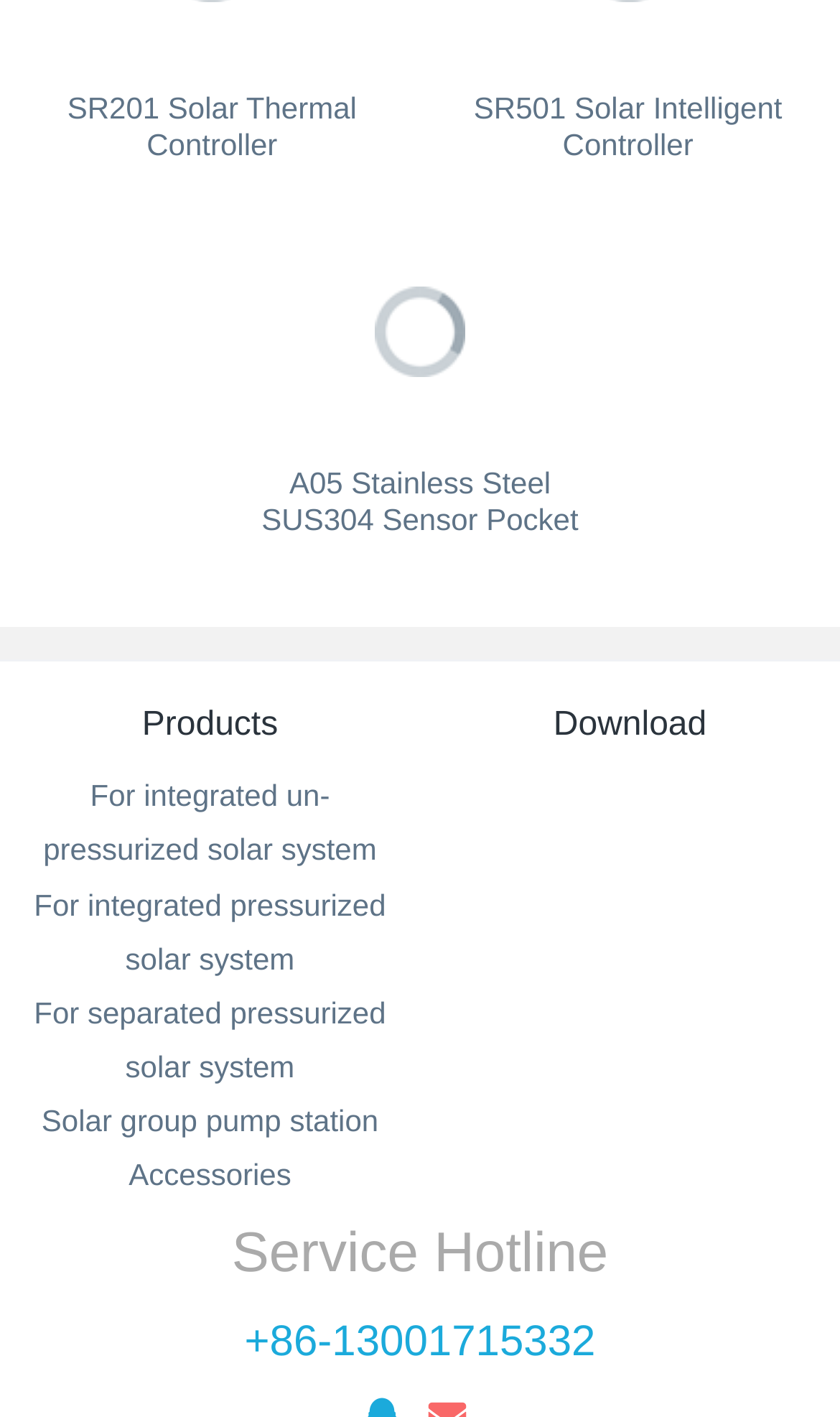Identify the bounding box coordinates of the element that should be clicked to fulfill this task: "Call the service hotline". The coordinates should be provided as four float numbers between 0 and 1, i.e., [left, top, right, bottom].

[0.291, 0.93, 0.709, 0.964]